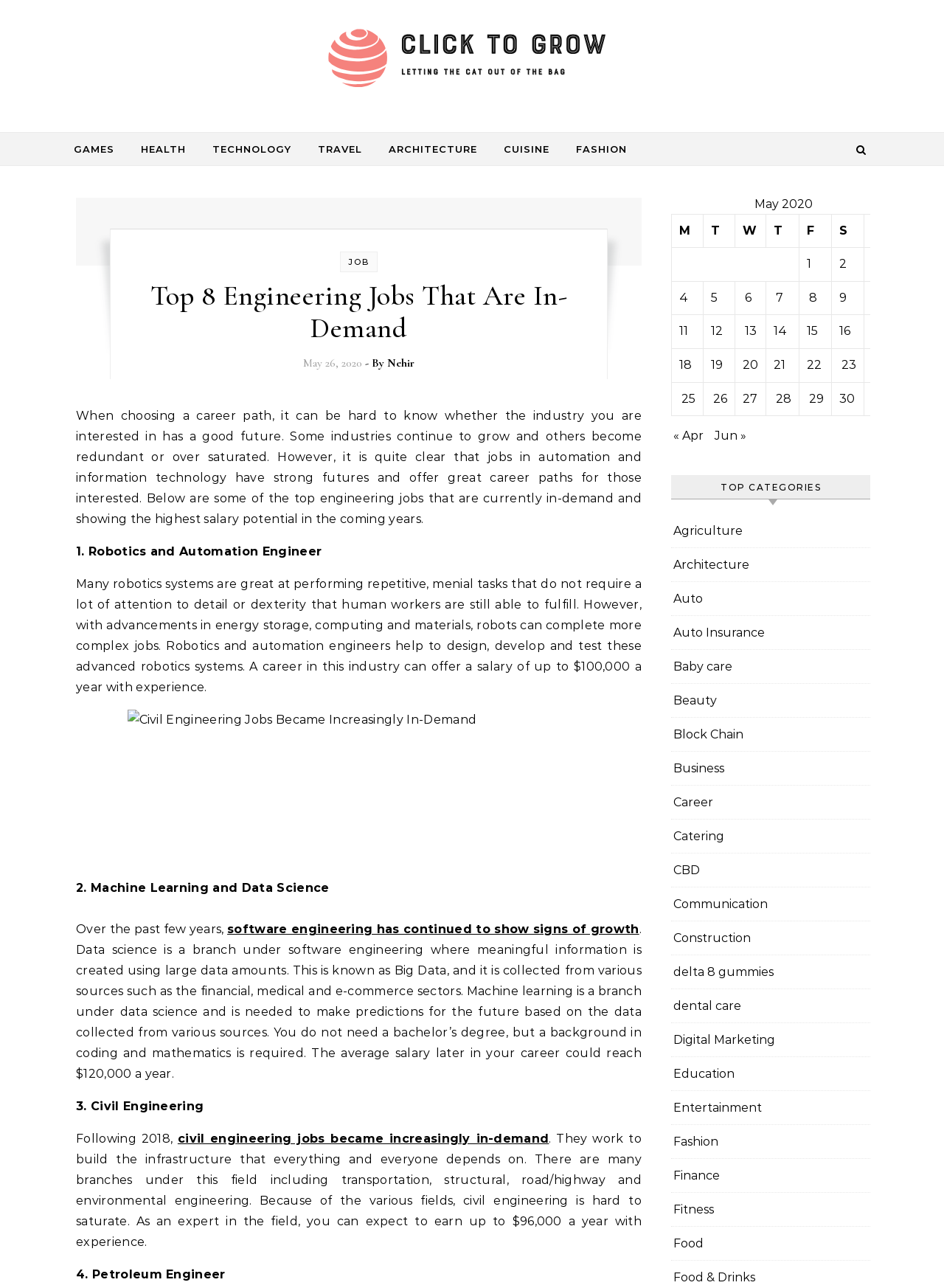What is the branch of software engineering that deals with making predictions for the future?
Look at the image and construct a detailed response to the question.

The article content explains that machine learning is a branch under data science and is needed to make predictions for the future based on the data collected from various sources.